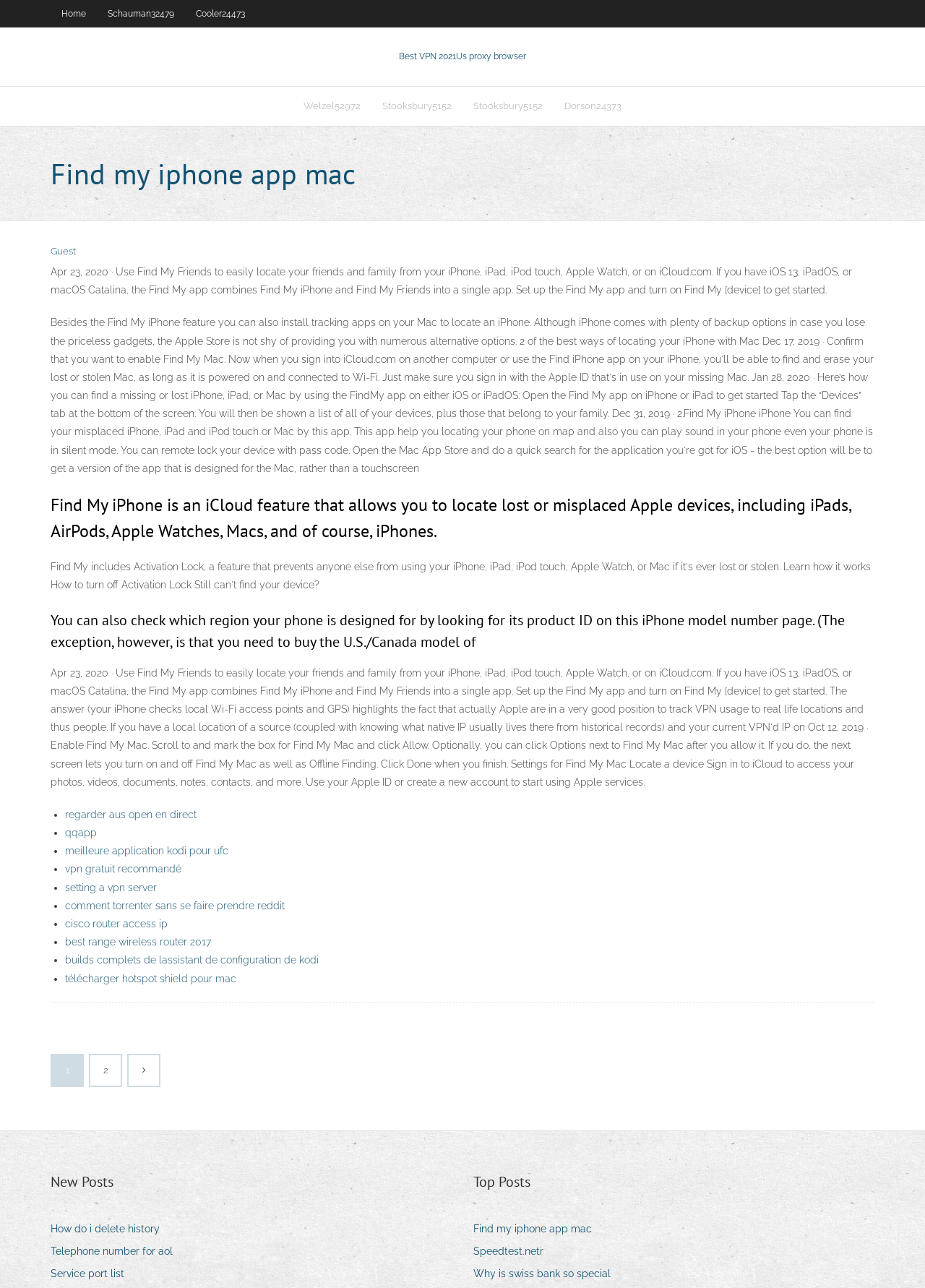Please find the top heading of the webpage and generate its text.

Find my iphone app mac